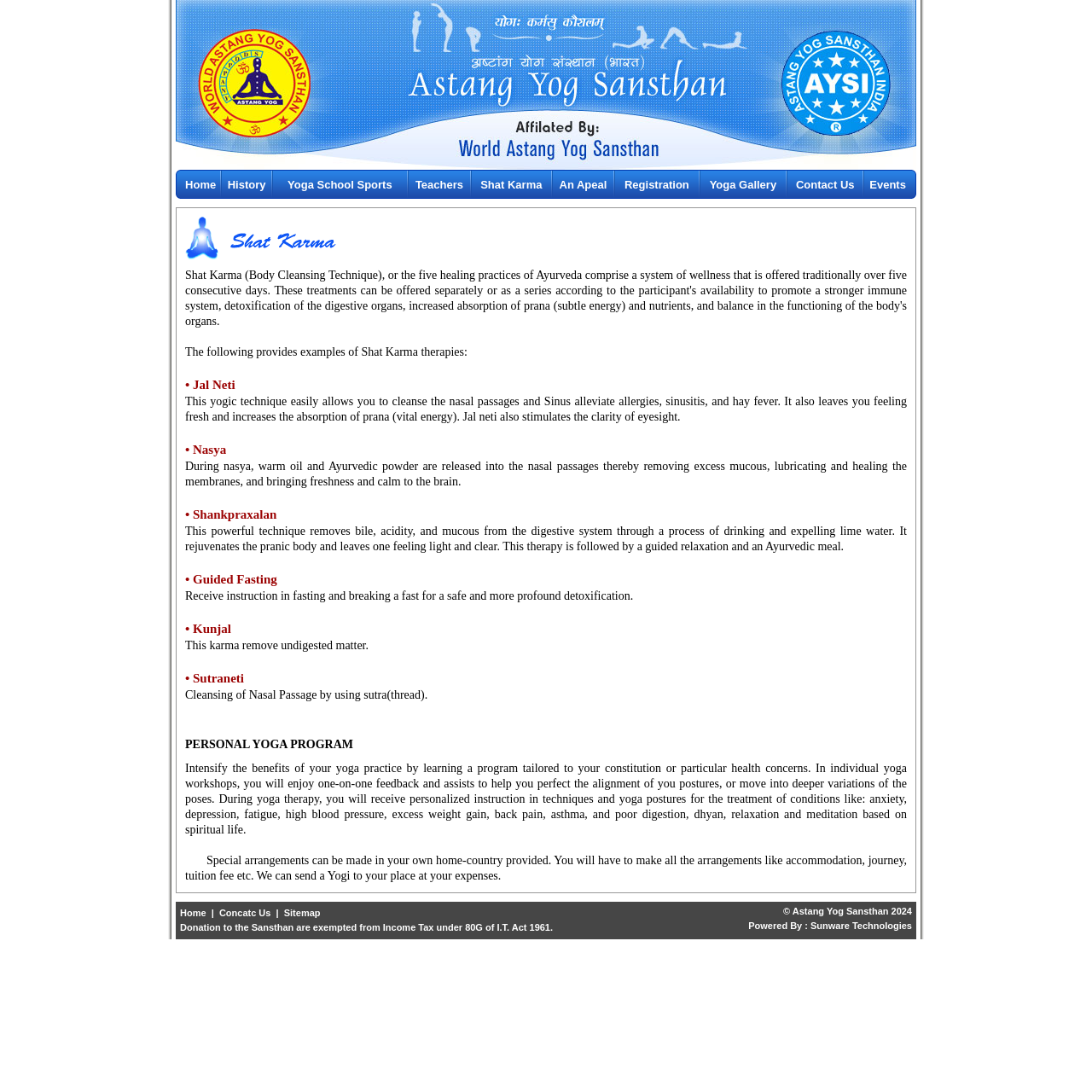What are the different types of yoga therapies offered?
Refer to the image and give a detailed answer to the query.

The webpage provides information about different types of yoga therapies, specifically Shat Karma therapies, which include Jal Neti, Nasya, Shankpraxalan, Guided Fasting, Kunjal, and Sutraneti.